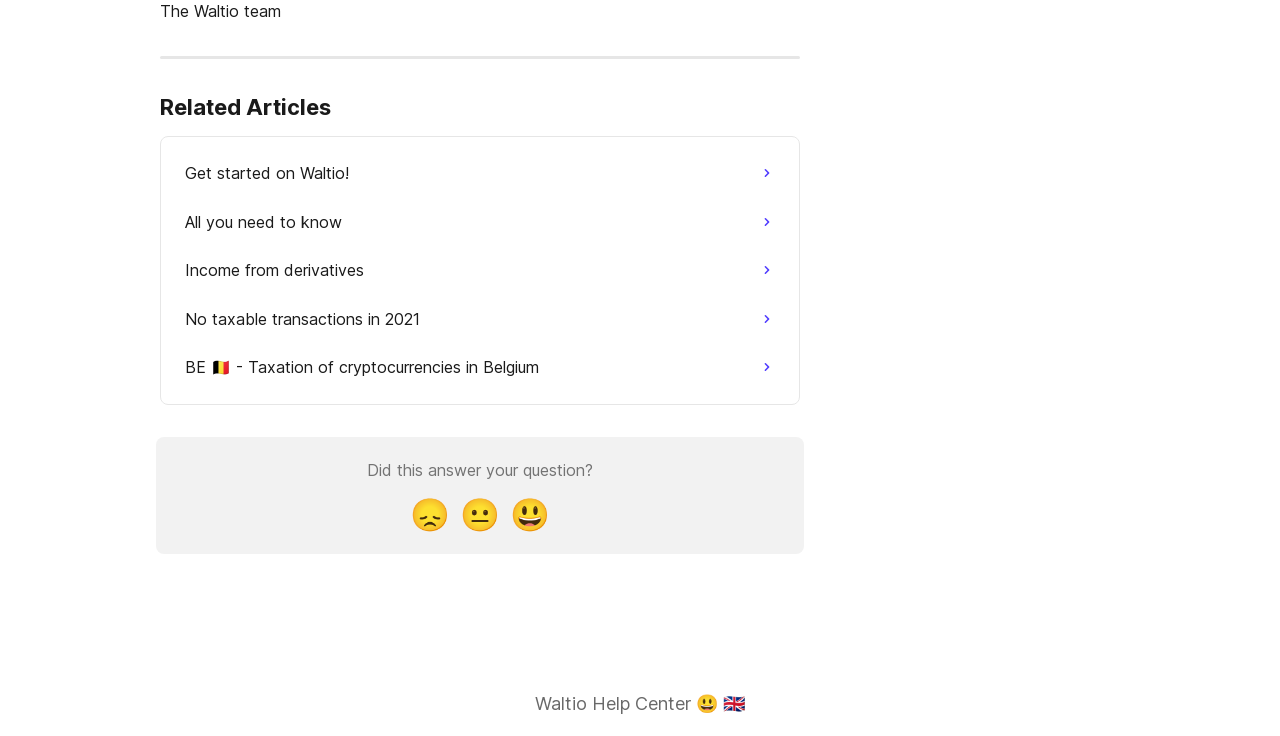Provide the bounding box coordinates for the area that should be clicked to complete the instruction: "Click on 'Disappointed Reaction'".

[0.316, 0.662, 0.355, 0.737]